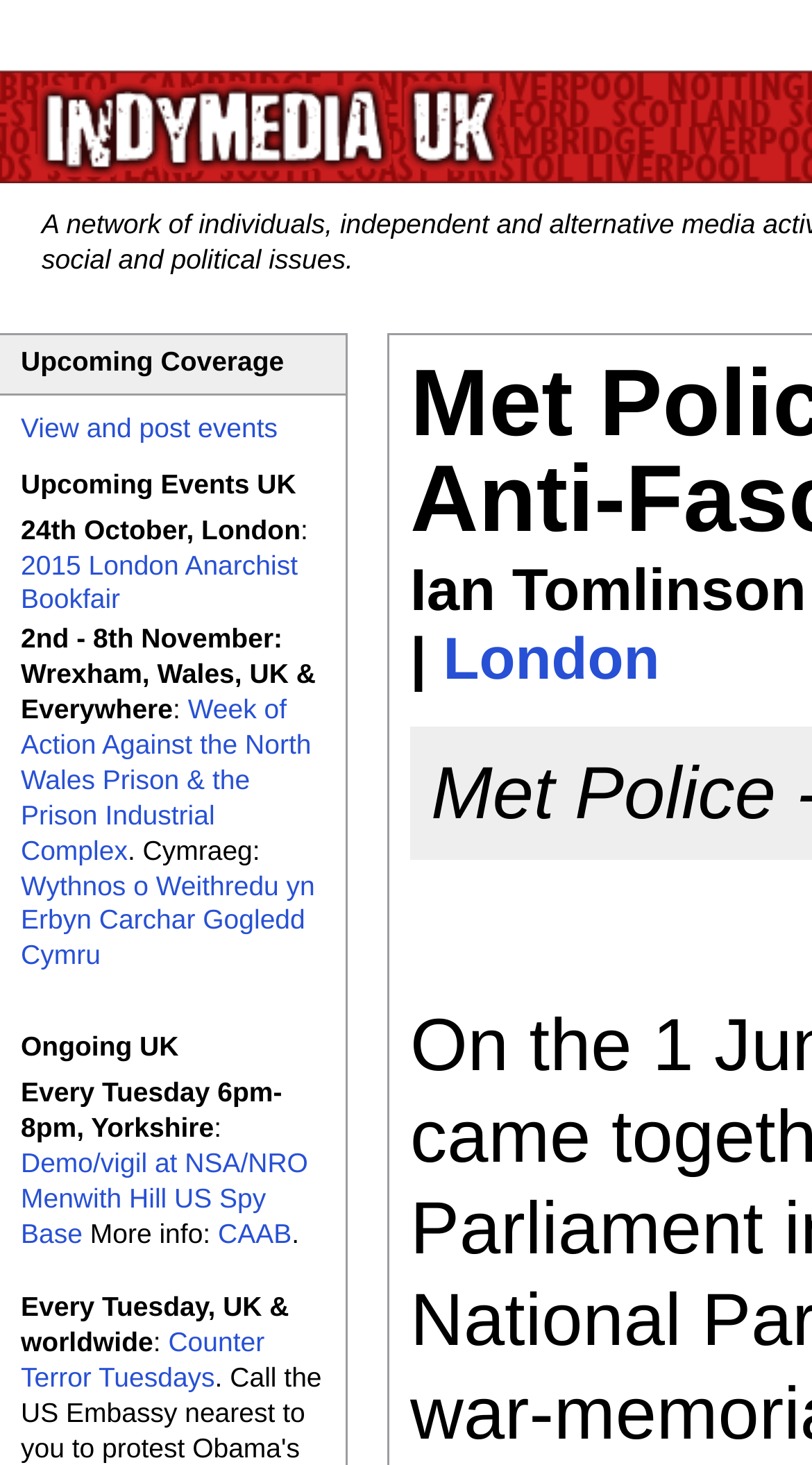Please locate the bounding box coordinates of the element that should be clicked to complete the given instruction: "Click on the Directory link".

None